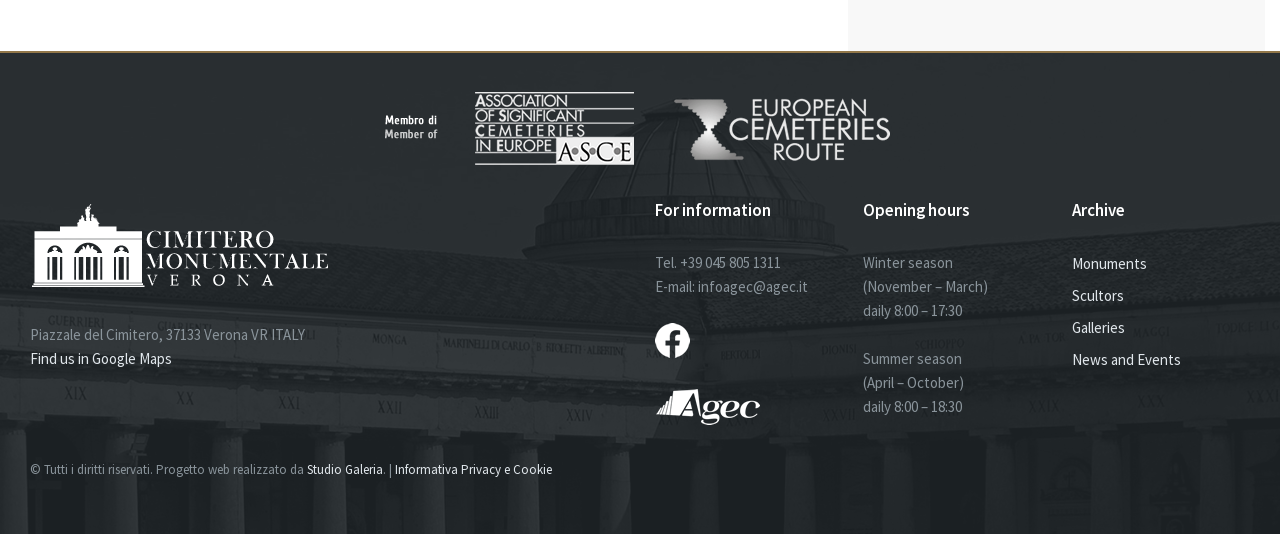Please identify the bounding box coordinates of the element I should click to complete this instruction: 'Switch to Chinese language'. The coordinates should be given as four float numbers between 0 and 1, like this: [left, top, right, bottom].

None